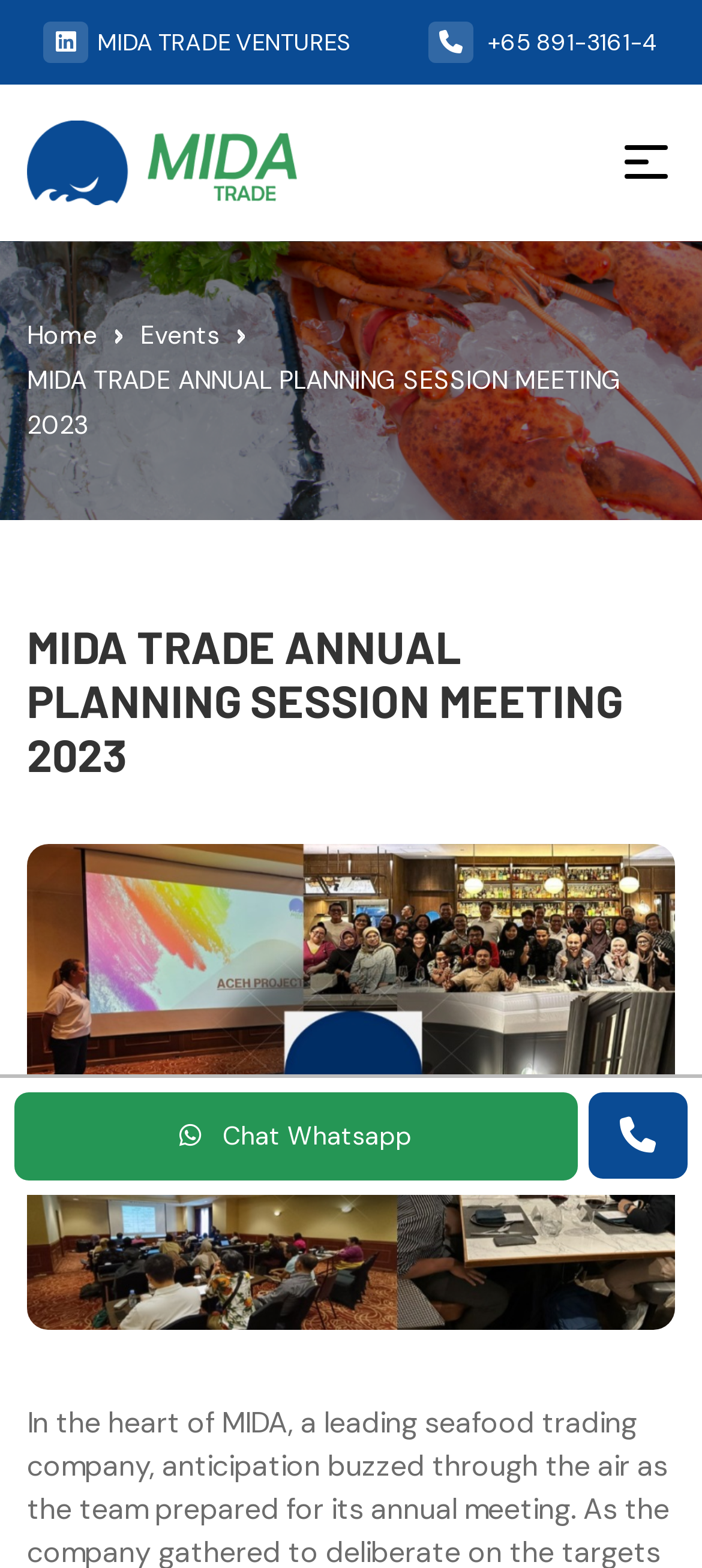Please determine the bounding box coordinates of the element to click in order to execute the following instruction: "Click on the phone number". The coordinates should be four float numbers between 0 and 1, specified as [left, top, right, bottom].

None